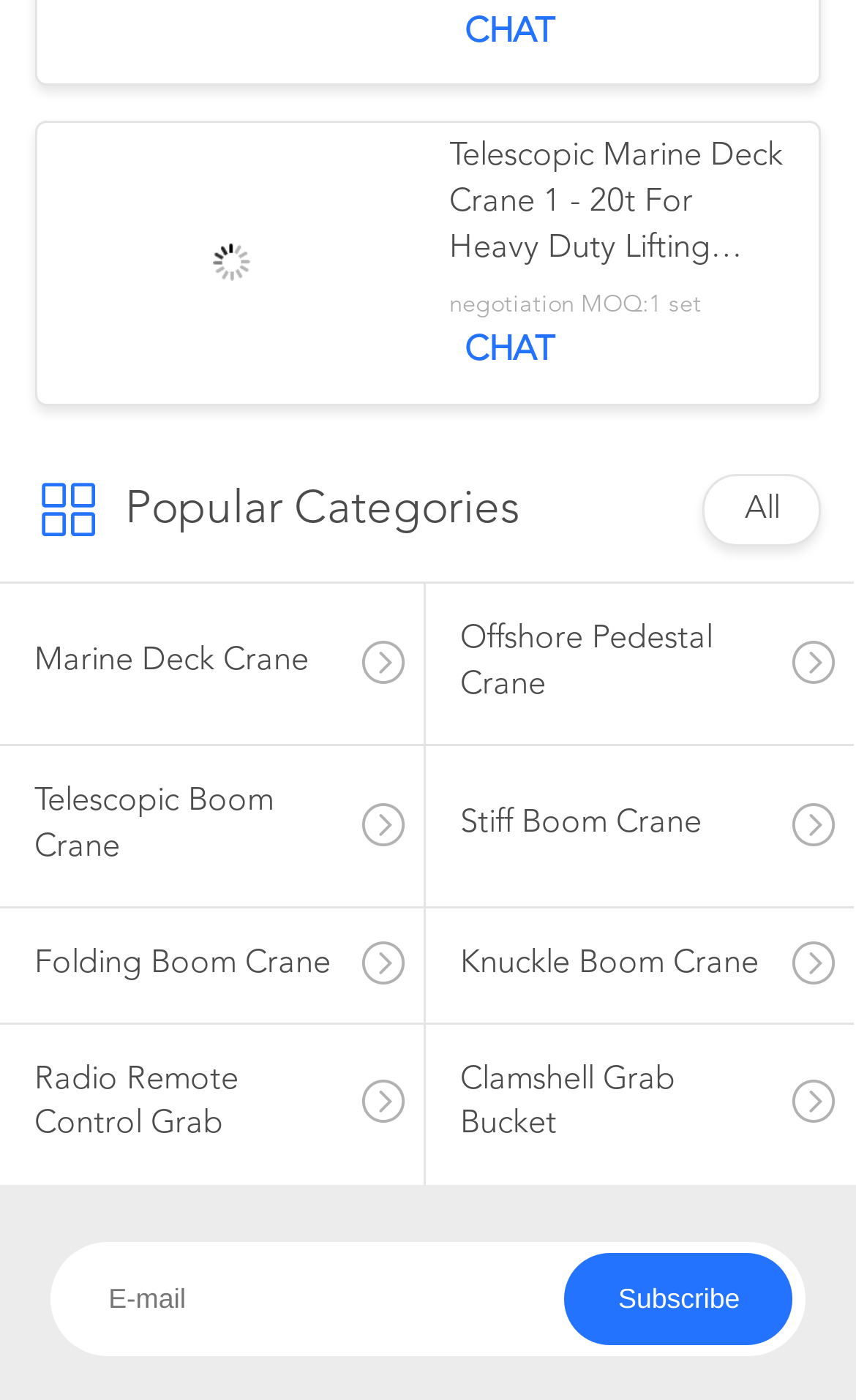Provide a one-word or one-phrase answer to the question:
What is the purpose of the 'Subscribe' button?

To receive updates